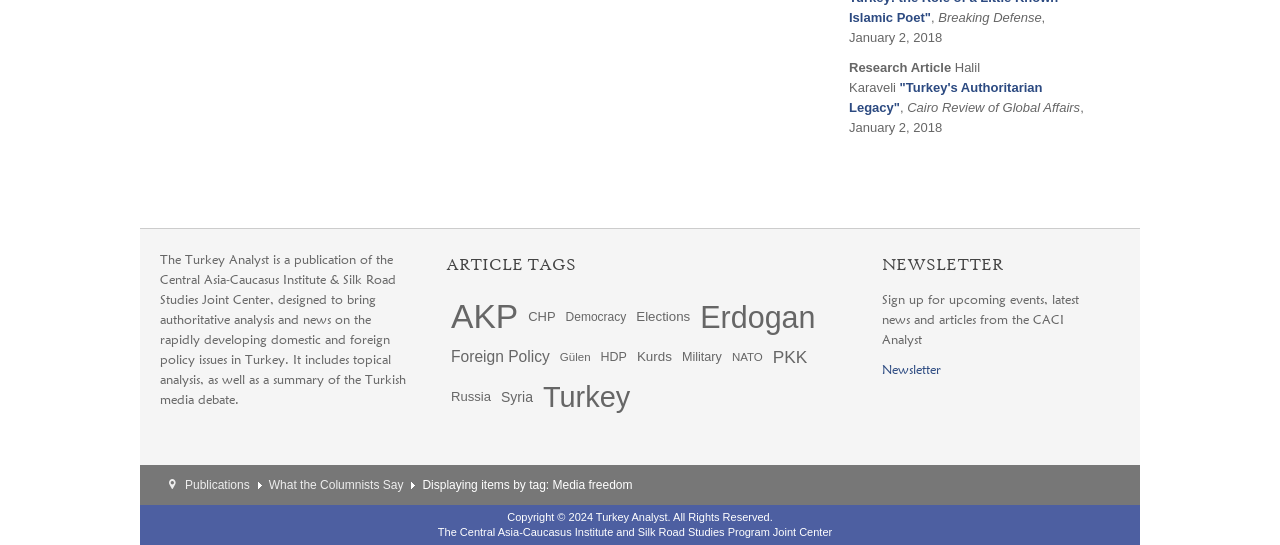Identify the bounding box coordinates of the region that needs to be clicked to carry out this instruction: "Sign up for the CACI Analyst newsletter". Provide these coordinates as four float numbers ranging from 0 to 1, i.e., [left, top, right, bottom].

[0.689, 0.662, 0.735, 0.692]